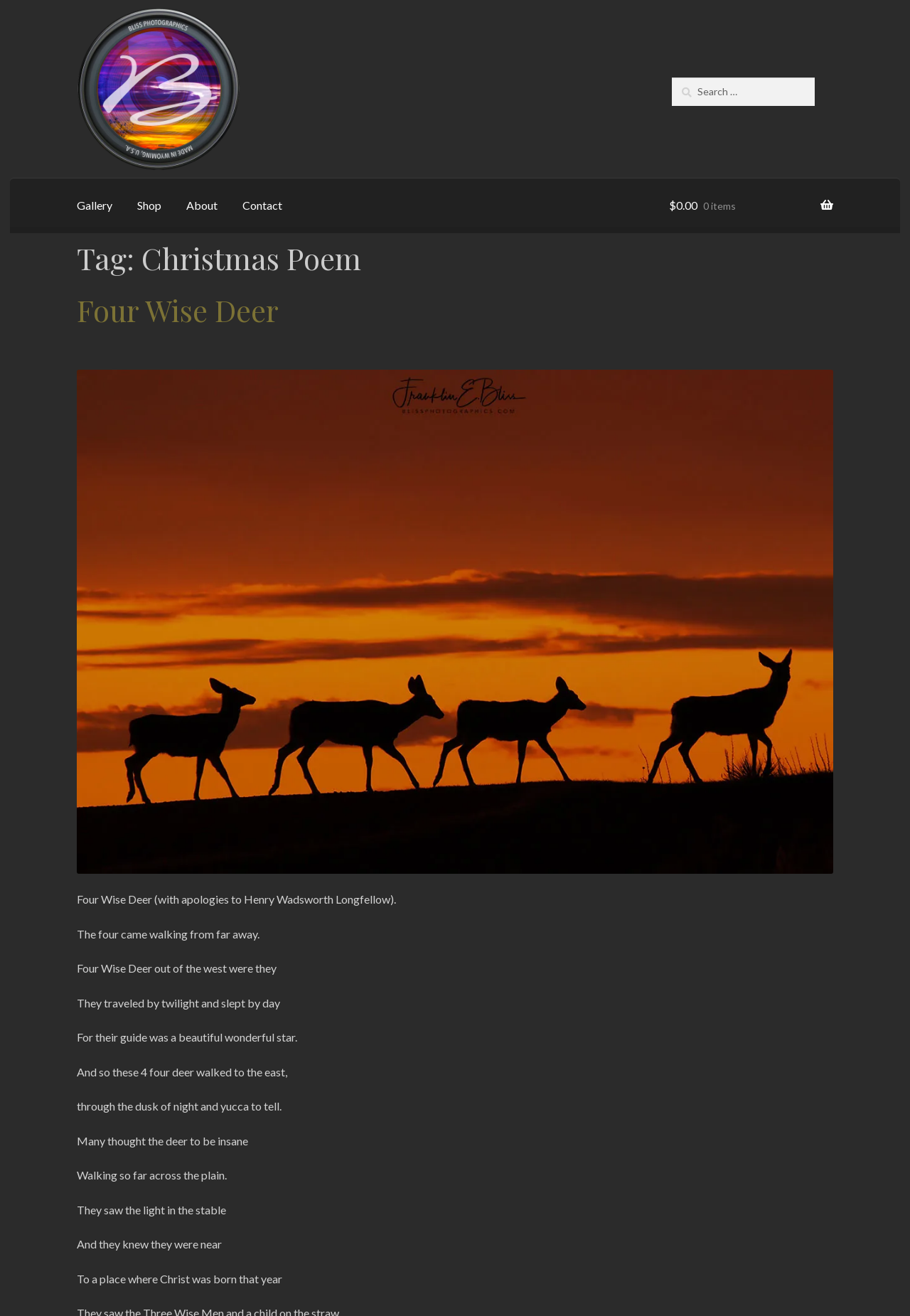Using the details in the image, give a detailed response to the question below:
What is the name of the photography studio?

I found the name of the photography studio by looking at the link with the text 'Bliss Photographics Wyoming Landscape and Nature Photography' which is located at the top of the page.